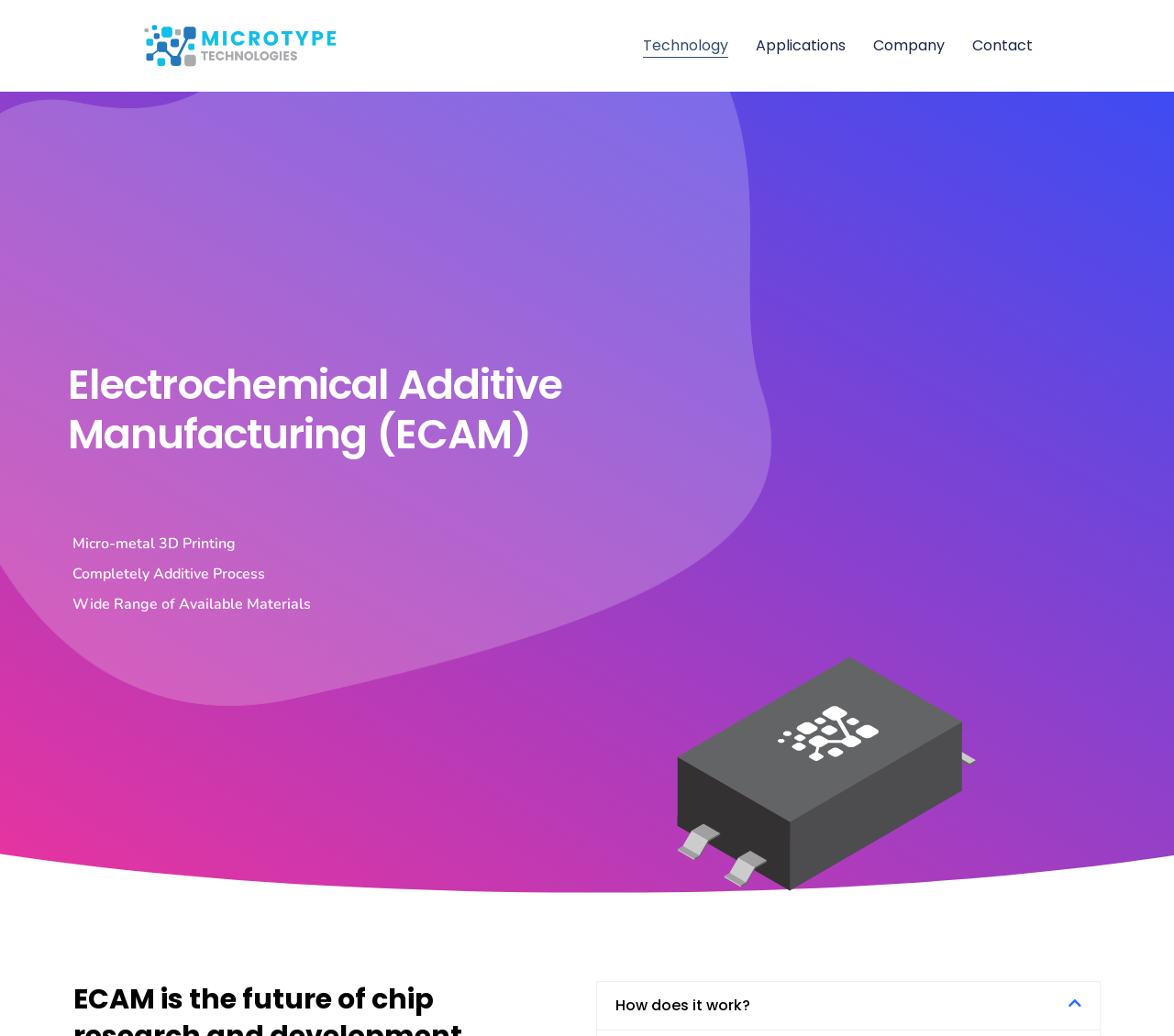Locate the bounding box coordinates of the UI element described by: "Women’s Health". The bounding box coordinates should consist of four float numbers between 0 and 1, i.e., [left, top, right, bottom].

None